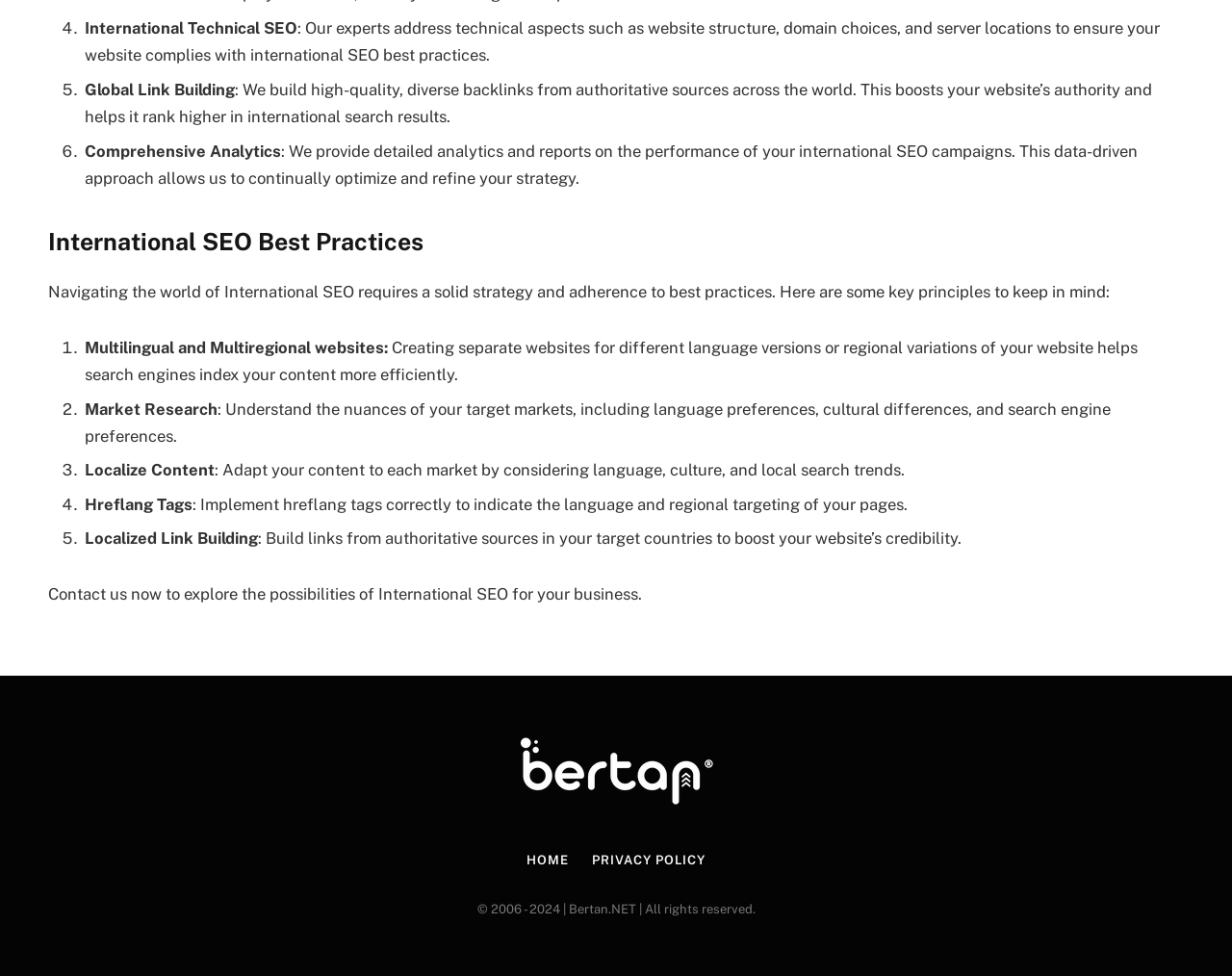What is the call-to-action at the bottom of the webpage?
Using the details shown in the screenshot, provide a comprehensive answer to the question.

I found the call-to-action text at the bottom of the webpage, which says 'Contact us now to explore the possibilities of International SEO for your business.'